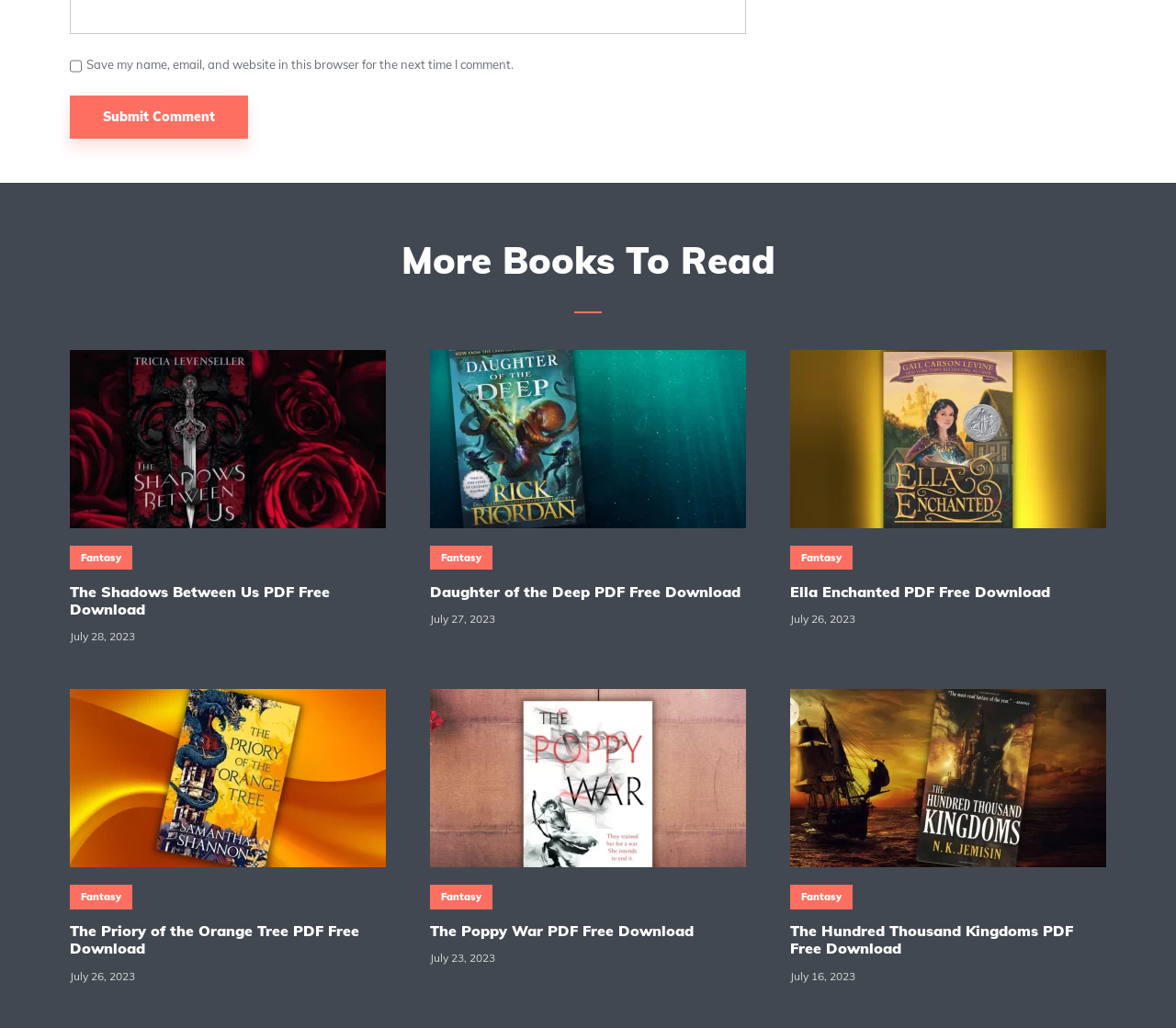How many books have a PDF free download link?
Please answer the question with a detailed and comprehensive explanation.

I checked each book article and found that all 5 of them have a link with the text 'PDF Free Download', indicating that all the books have a PDF free download link.